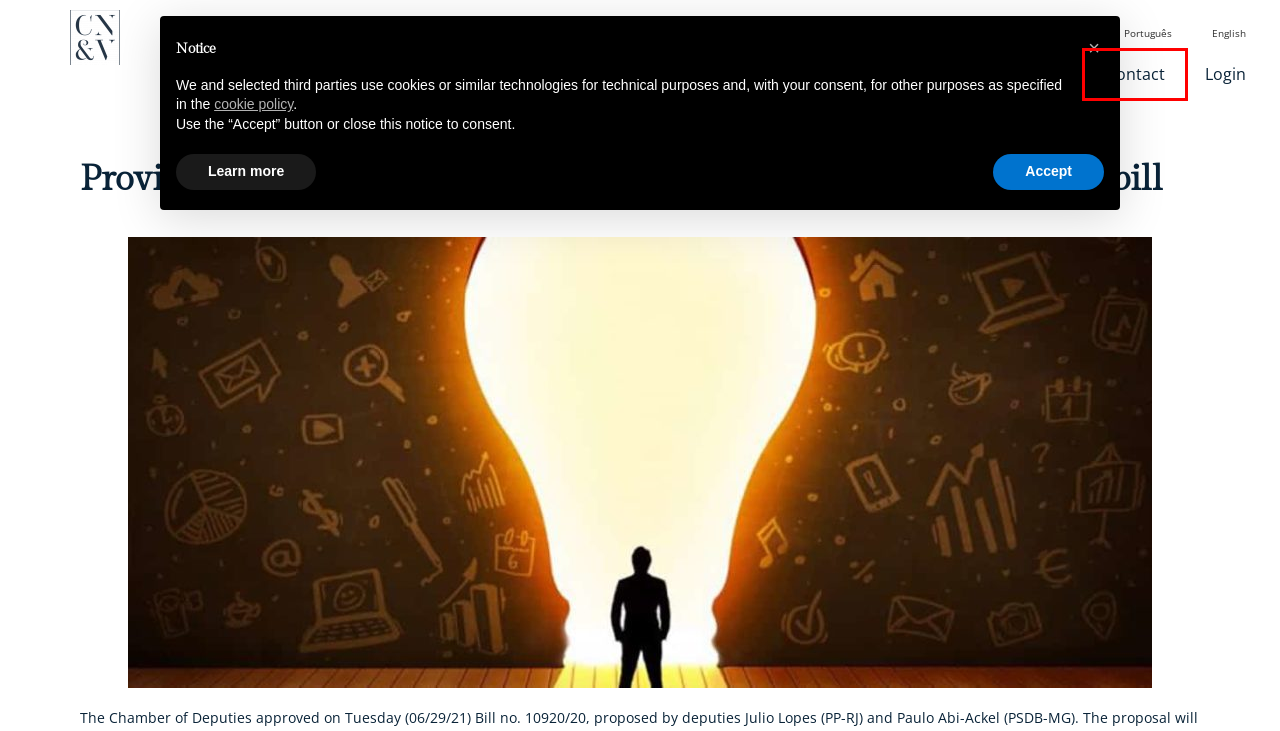Analyze the screenshot of a webpage featuring a red rectangle around an element. Pick the description that best fits the new webpage after interacting with the element inside the red bounding box. Here are the candidates:
A. Home - CNV IP Law Firm
B. Contact - CNV IP Law Firm
C. Practice Areas - CNV IP Law Firm
D. Learn about CNV - CNV IP Law Firm
E. News - CNV IP Law Firm
F. infoCNV - CARLOS ANTONIO, NEVES & VIDAL ADVOGADOS ASSOCIADOS
G. Our team - CNV IP Law Firm
H. Cookie Policy of www.cnvbrazil.com.br

B